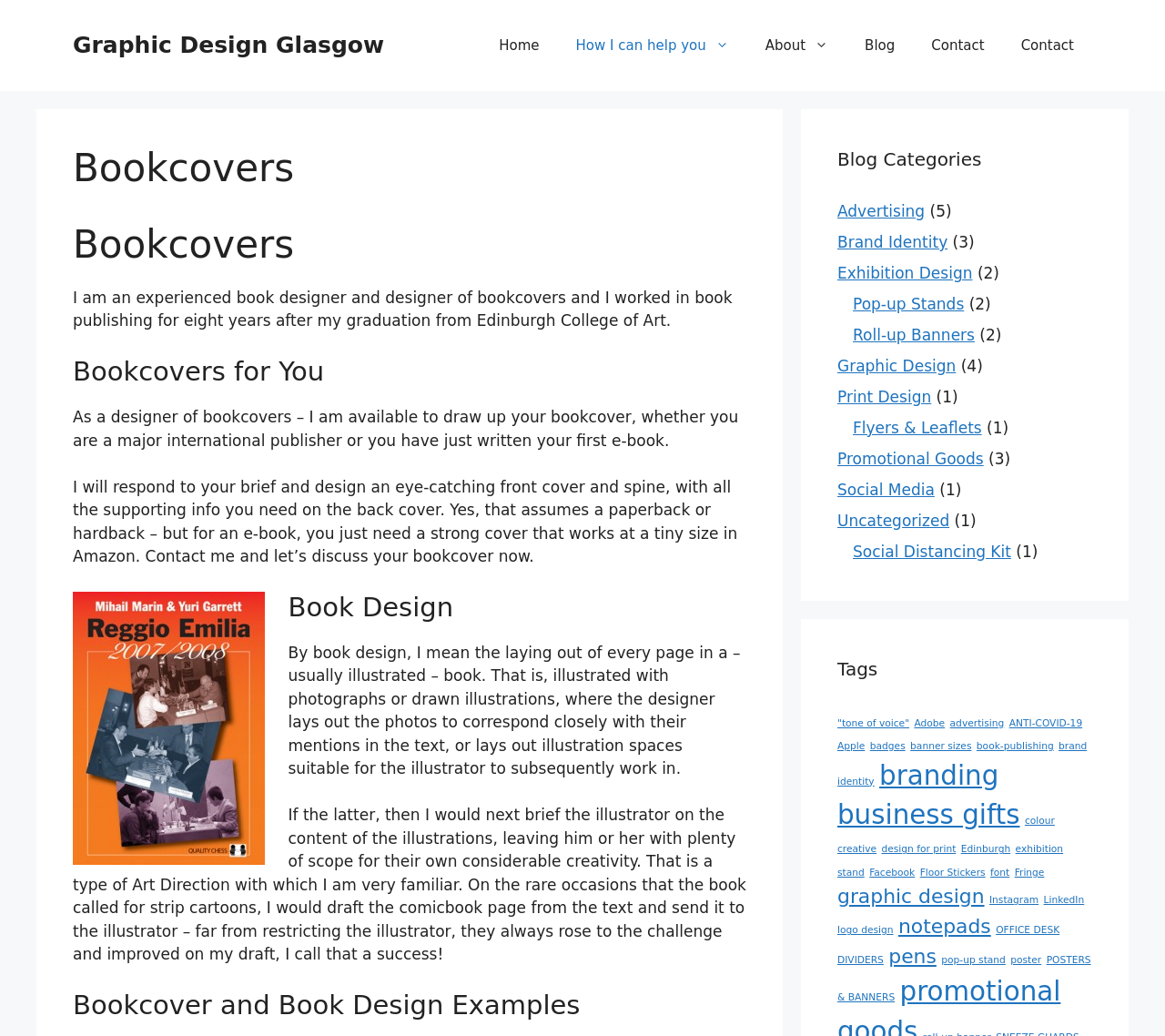Give a detailed account of the webpage, highlighting key information.

The webpage is about Bookcovers, a graphic design service based in Glasgow. At the top, there is a banner with a link to "Graphic Design Glasgow". Below the banner, there is a navigation menu with links to "Home", "How I can help you", "About", "Blog", and "Contact".

The main content area is divided into several sections. The first section has a heading "Bookcovers" and a brief introduction to the service. Below the introduction, there is a paragraph of text describing the experience of the designer and their work in book publishing.

The next section has a heading "Bookcovers for You" and explains the services offered, including designing bookcovers and responding to briefs. There is also a paragraph of text describing the process of designing a bookcover.

Below this section, there is an image of a bookcover design, followed by a section with a heading "Book Design". This section explains the process of laying out pages in an illustrated book and working with illustrators.

The next section has a heading "Bookcover and Book Design Examples" and appears to be a showcase of the designer's work.

On the right-hand side of the page, there is a complementary section with a heading "Blog Categories". This section lists various categories, including "Advertising", "Brand Identity", "Exhibition Design", and "Graphic Design", each with a number of items in parentheses. Below the categories, there is a list of tags, including "tone of voice", "Adobe", "advertising", and many others, each with a number of items in parentheses.

Overall, the webpage is a professional portfolio showcasing the services and work of Bookcovers, a graphic design service specializing in book design and bookcovers.